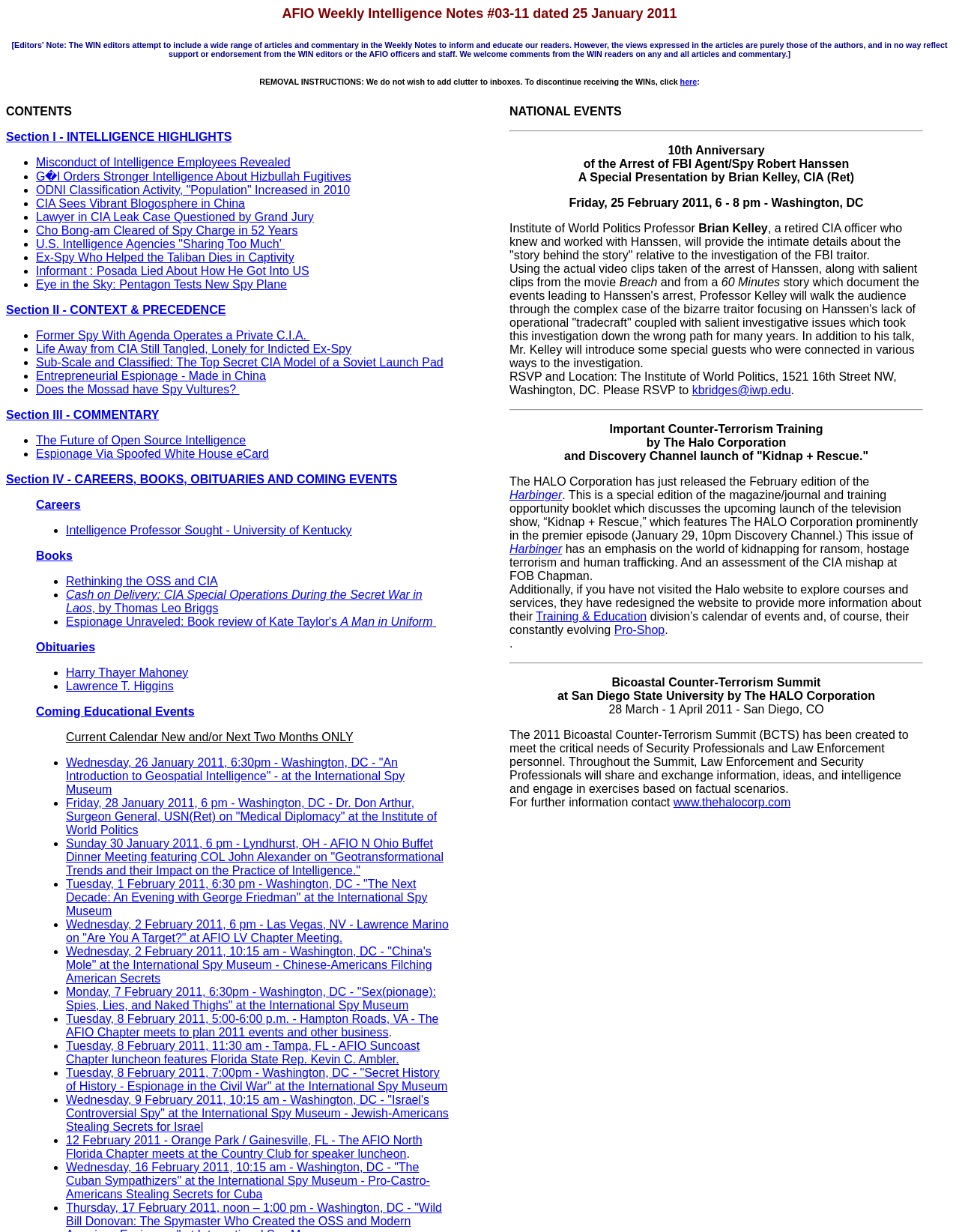Determine the bounding box for the UI element described here: "Misconduct of Intelligence Employees Revealed".

[0.038, 0.126, 0.303, 0.137]